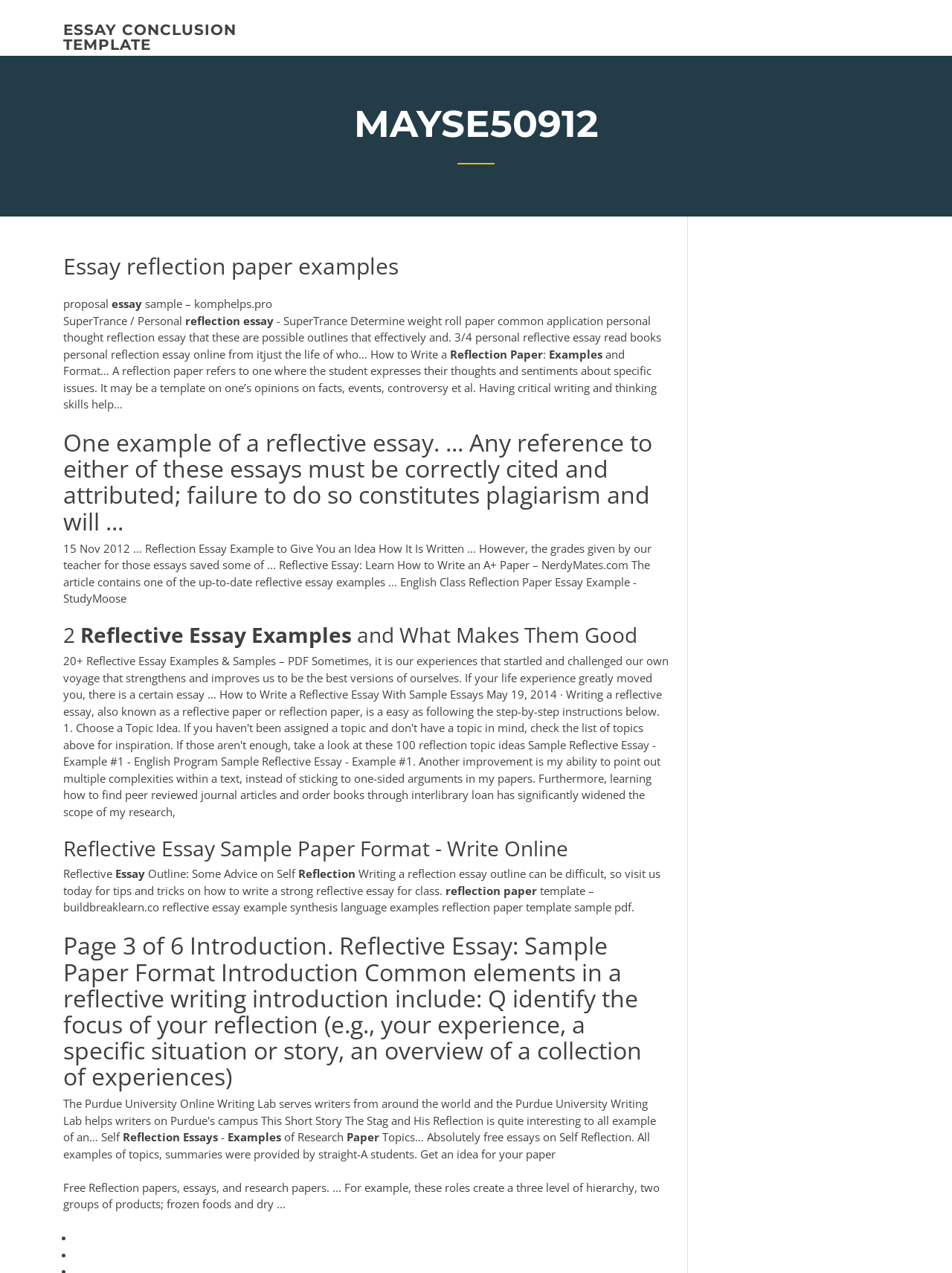Examine the screenshot and answer the question in as much detail as possible: What is the purpose of a reflection paper?

According to the static text element on the webpage, 'A reflection paper refers to one where the student expresses their thoughts and sentiments about specific issues. It may be a template on one’s opinions on facts, events, controversy et al.' This suggests that the purpose of a reflection paper is to express one's thoughts and sentiments about specific issues.